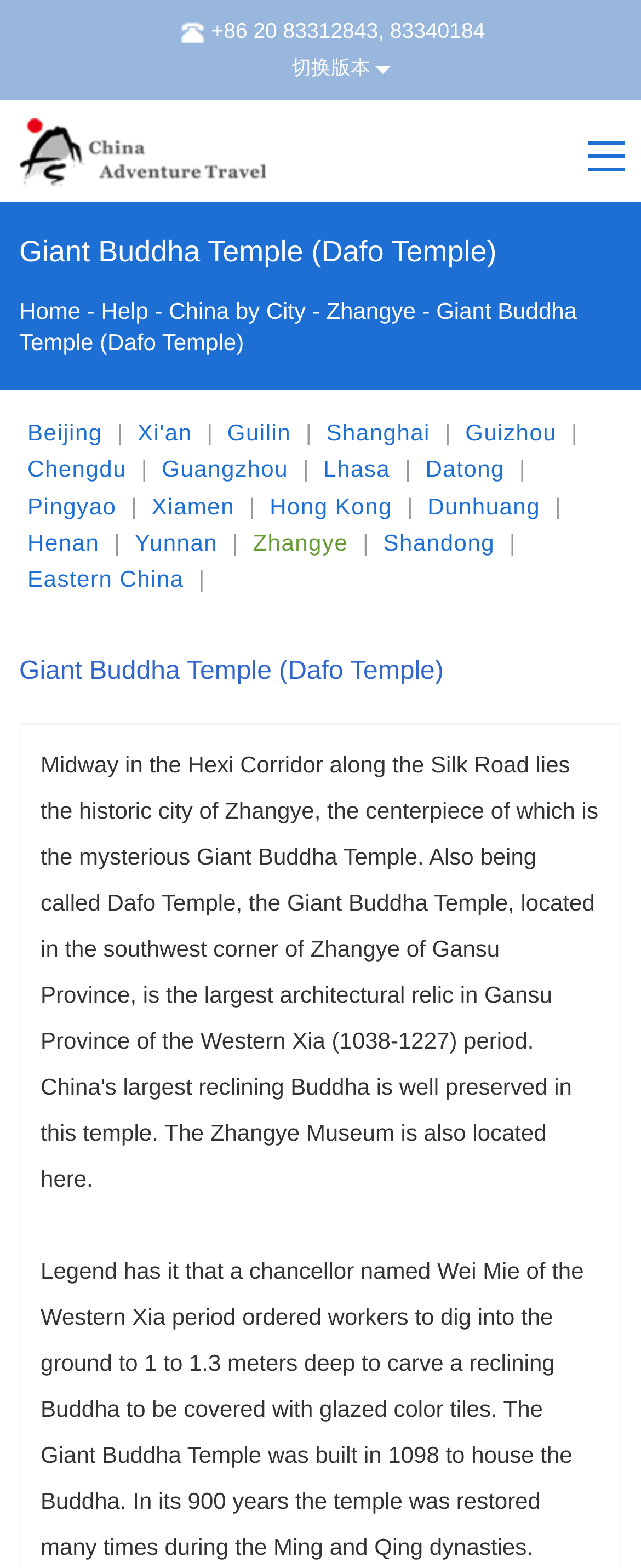Find the bounding box coordinates for the area that must be clicked to perform this action: "Visit ChinaAdvenTureLtd website".

[0.03, 0.088, 0.415, 0.104]